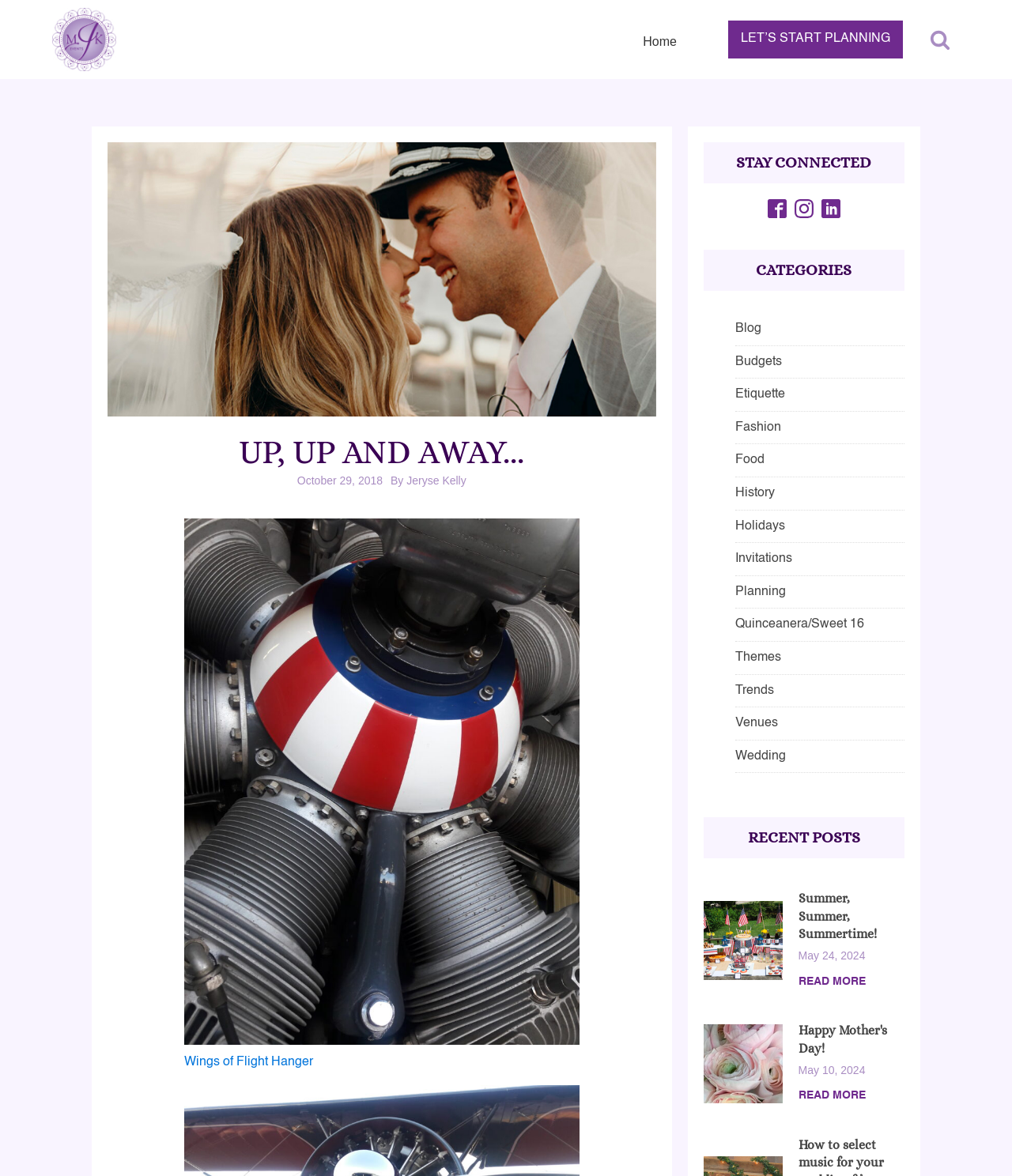Find the bounding box coordinates of the area to click in order to follow the instruction: "Visit our Facebook".

[0.758, 0.169, 0.777, 0.185]